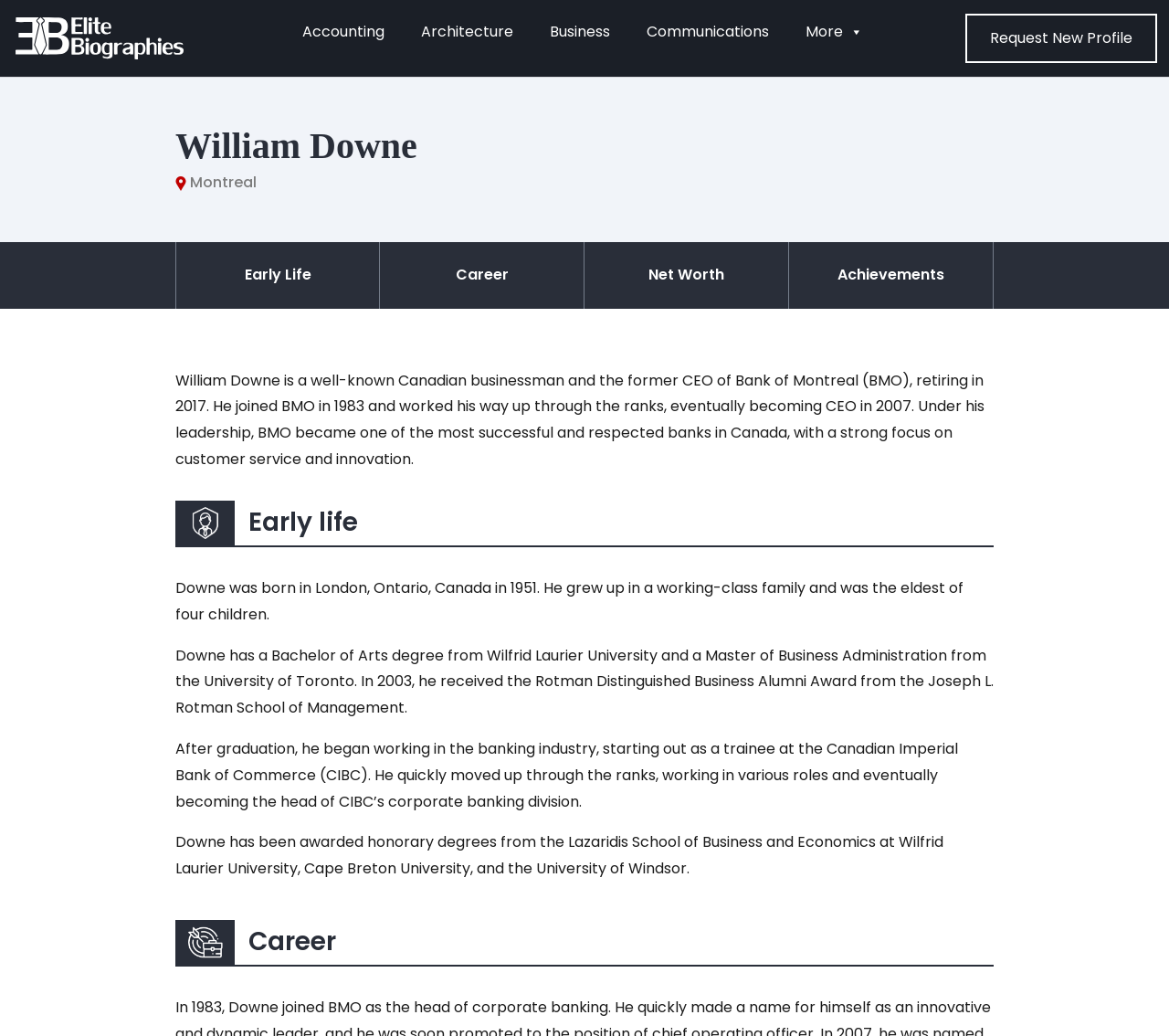What is William Downe's nationality?
Can you provide a detailed and comprehensive answer to the question?

Based on the webpage, William Downe is described as a 'well-known Canadian businessman', indicating that his nationality is Canadian.